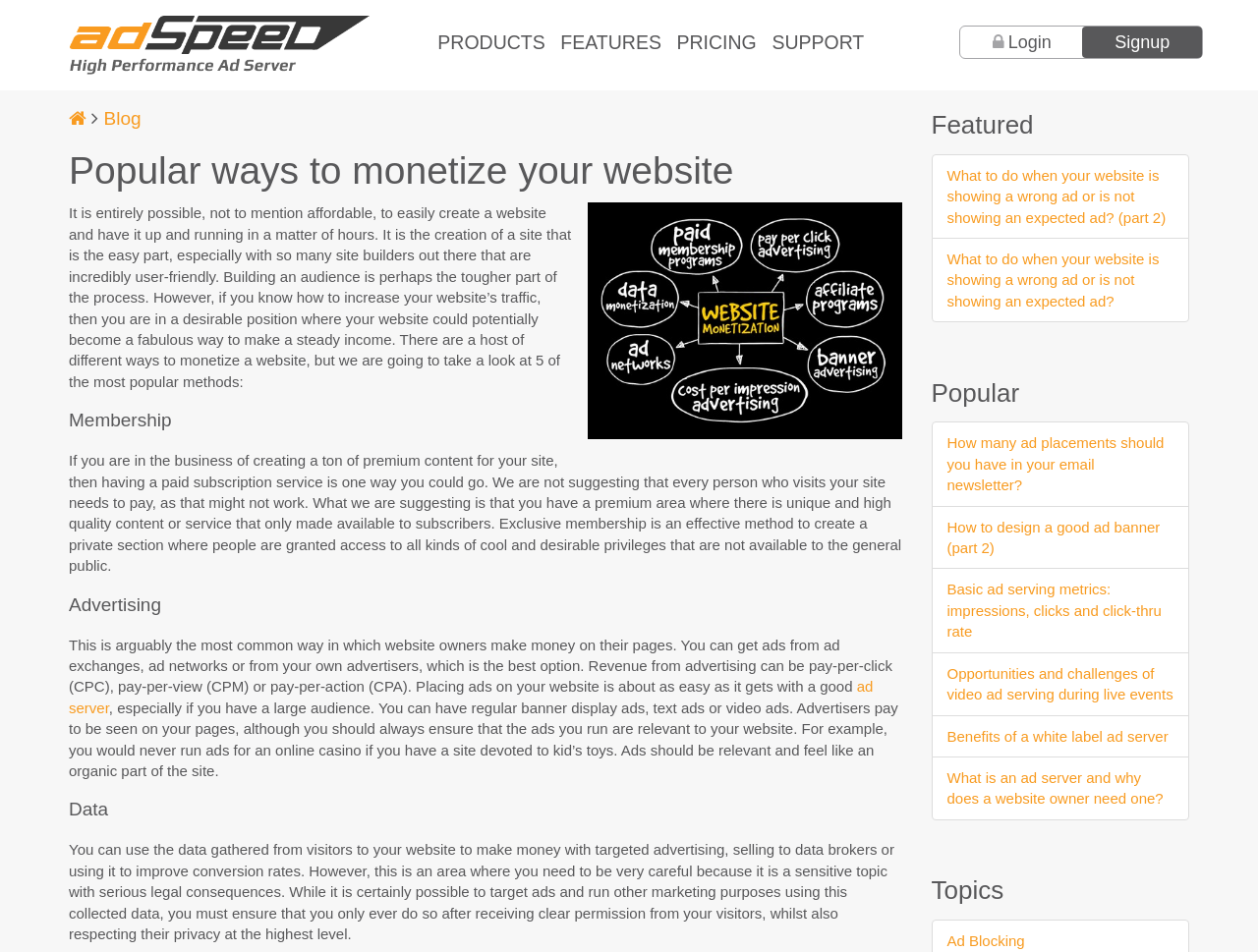Create a detailed narrative of the webpage’s visual and textual elements.

The webpage is about AdSpeed AdServer, a platform for monetizing websites. At the top, there is a header section with the AdSpeed AdServer logo on the left, followed by navigation links to "PRODUCTS", "FEATURES", "PRICING", "SUPPORT", and a "Login" and "Signup" button on the right.

Below the header, there is a section with two links, "Homepage" and "Blog", which are likely navigation links to other parts of the website. The main content of the webpage is divided into several sections, each with a heading and descriptive text.

The first section is titled "Popular ways to monetize your website" and features an image related to ad monetization. The text explains that creating a website is easy, but building an audience is the harder part, and that there are several ways to monetize a website.

The next section is about "Membership" and describes how website owners can create a paid subscription service for premium content. This is followed by a section on "Advertising", which explains how website owners can make money by placing ads on their website. The text mentions different types of ads, such as banner display ads, text ads, and video ads, and emphasizes the importance of ensuring that ads are relevant to the website's content.

The following section is about "Data" and discusses how website owners can use data gathered from visitors to make money with targeted advertising, but also warns about the importance of respecting visitors' privacy.

On the right side of the webpage, there are three sections with links to featured articles, popular articles, and topics related to ad serving and monetization. These sections are titled "Featured", "Popular", and "Topics", respectively. The links in these sections have titles such as "What to do when your website is showing a wrong ad or is not showing an expected ad?" and "Benefits of a white label ad server".